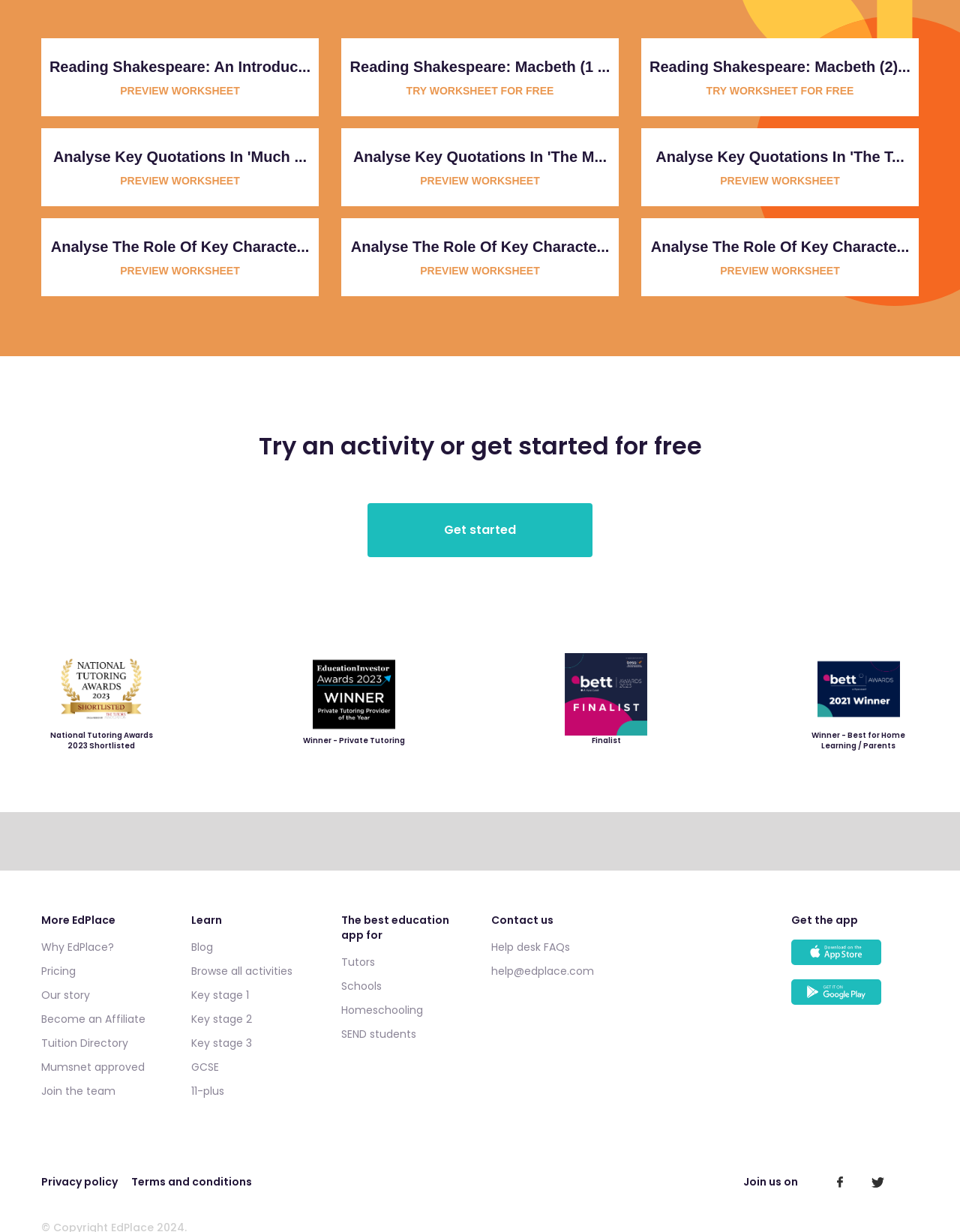What is the platform where EdPlace has an app?
Using the details from the image, give an elaborate explanation to answer the question.

I found this answer by looking at the links at the bottom of the webpage, which mention 'IOS' and 'google-play' as platforms where the EdPlace app is available.